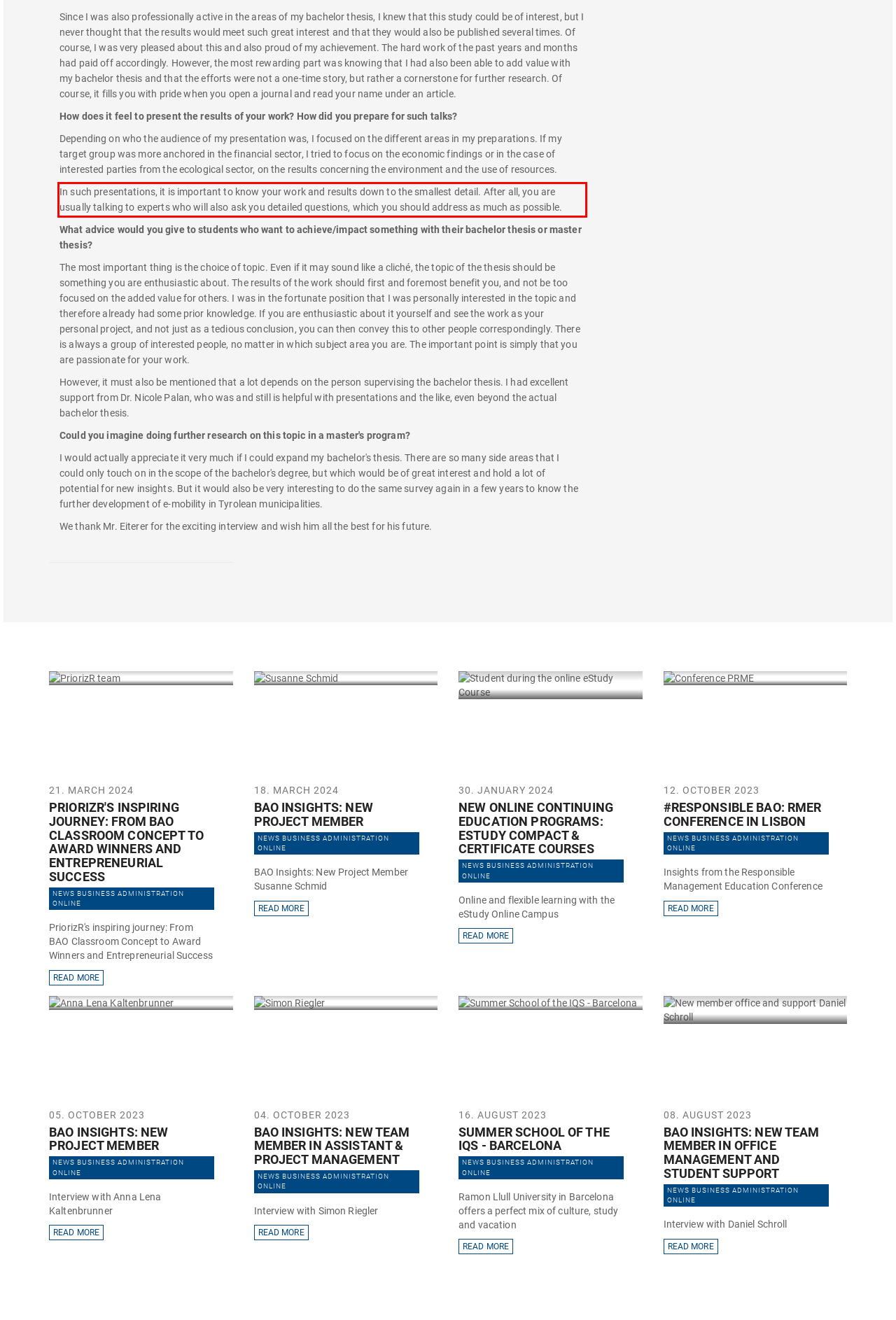Please extract the text content from the UI element enclosed by the red rectangle in the screenshot.

In such presentations, it is important to know your work and results down to the smallest detail. After all, you are usually talking to experts who will also ask you detailed questions, which you should address as much as possible.